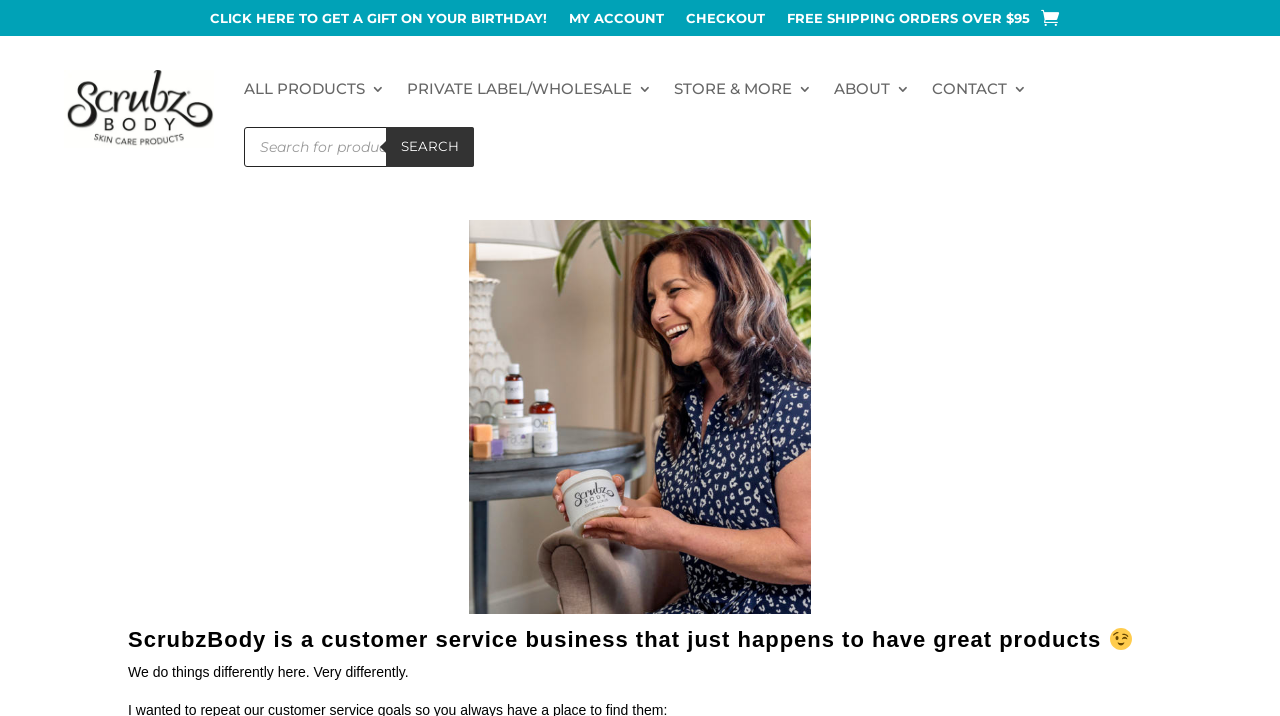What is the purpose of the search box?
Provide a detailed and extensive answer to the question.

The search box is located in the top-right corner of the webpage, and it has a placeholder text 'Products search'. This suggests that the search box is intended for searching products on the website.